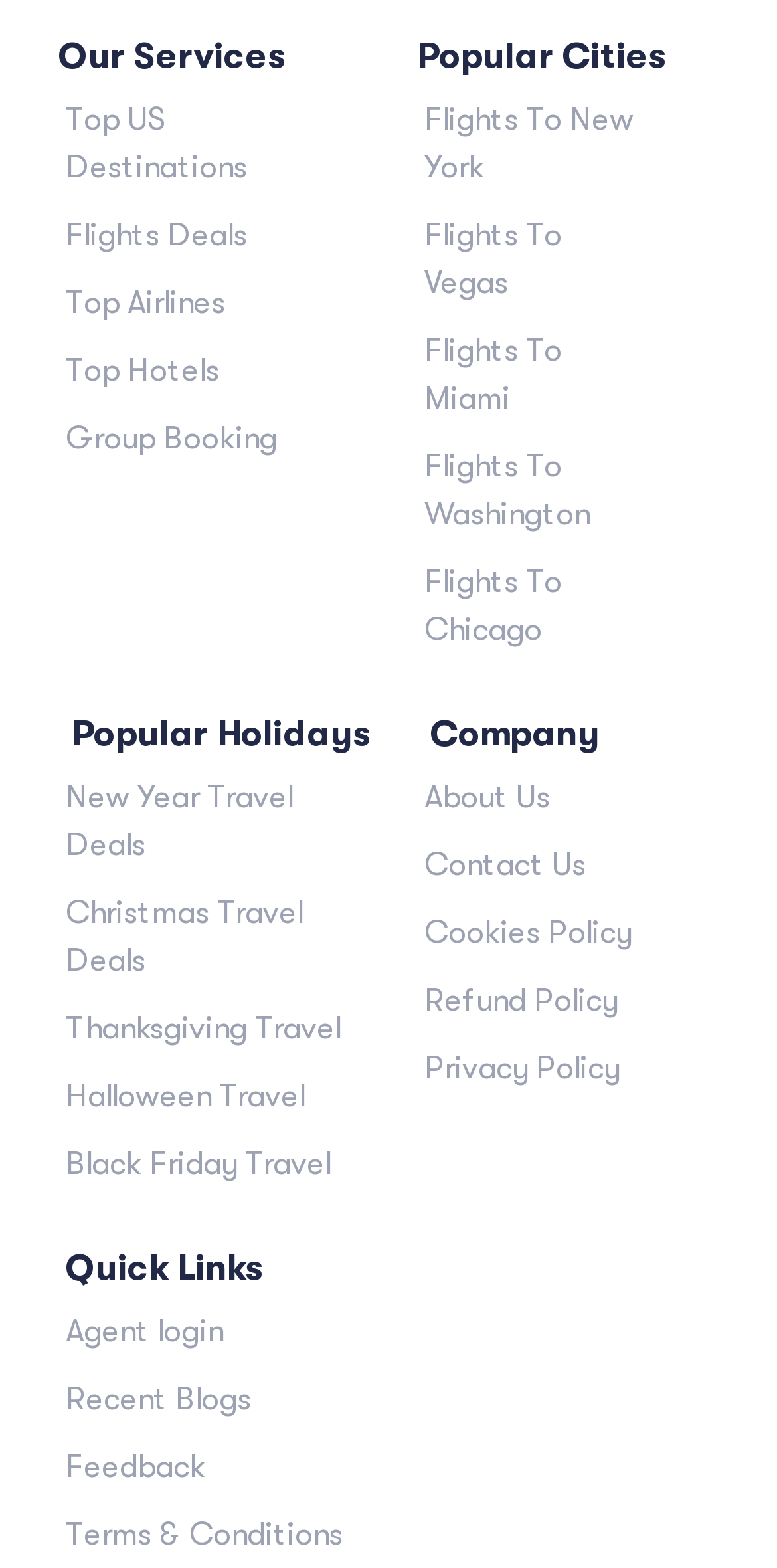How many headings are on this webpage?
Can you provide an in-depth and detailed response to the question?

I counted the number of headings on the webpage, which are 'Our Services', 'Popular Cities', 'Popular Holidays', 'Company', and 'Quick Links', totaling 5 headings.